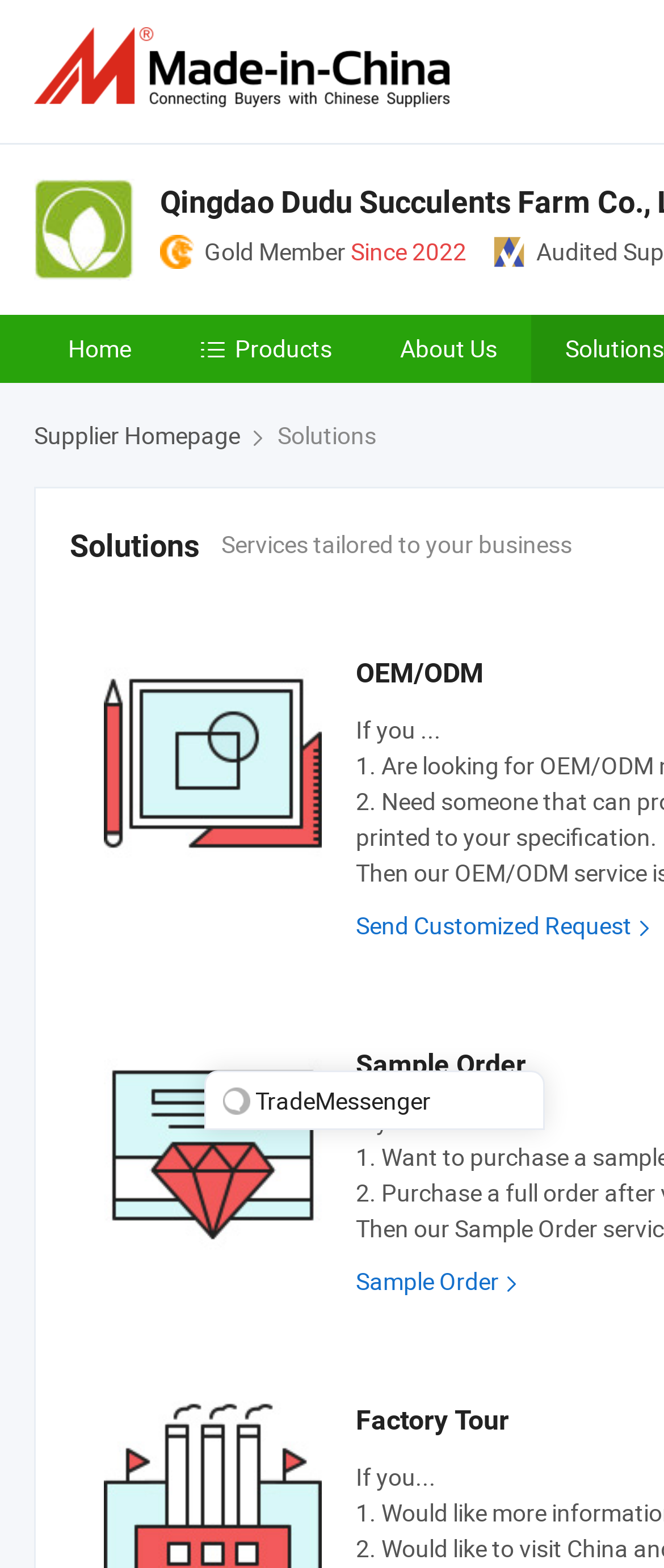What is the first service offered by the company?
Please describe in detail the information shown in the image to answer the question.

I looked at the StaticText elements under the 'Solutions' heading and found that the first service offered by the company is 'OEM/ODM'.